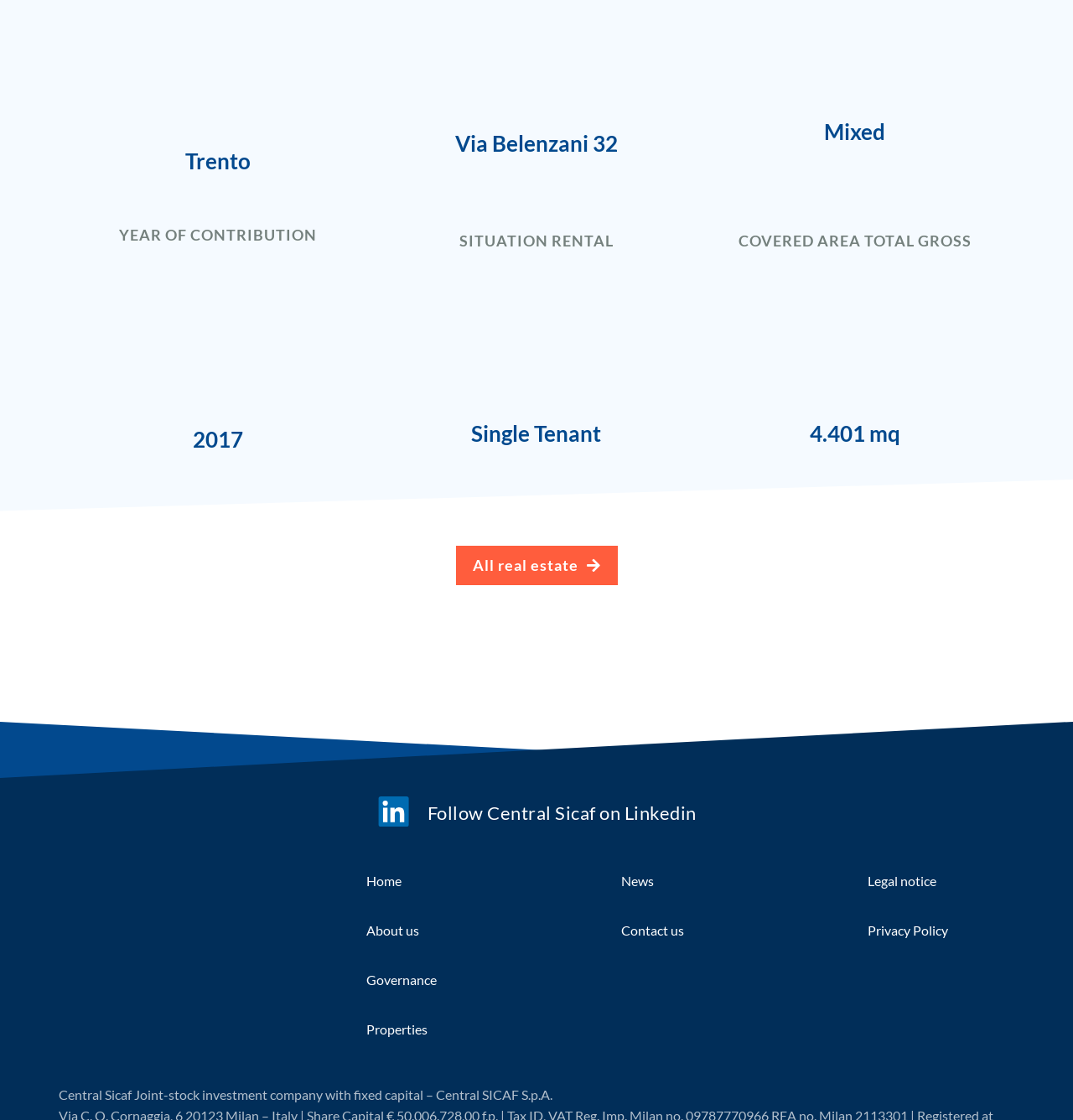What is the type of rental situation?
Identify the answer in the screenshot and reply with a single word or phrase.

Single Tenant